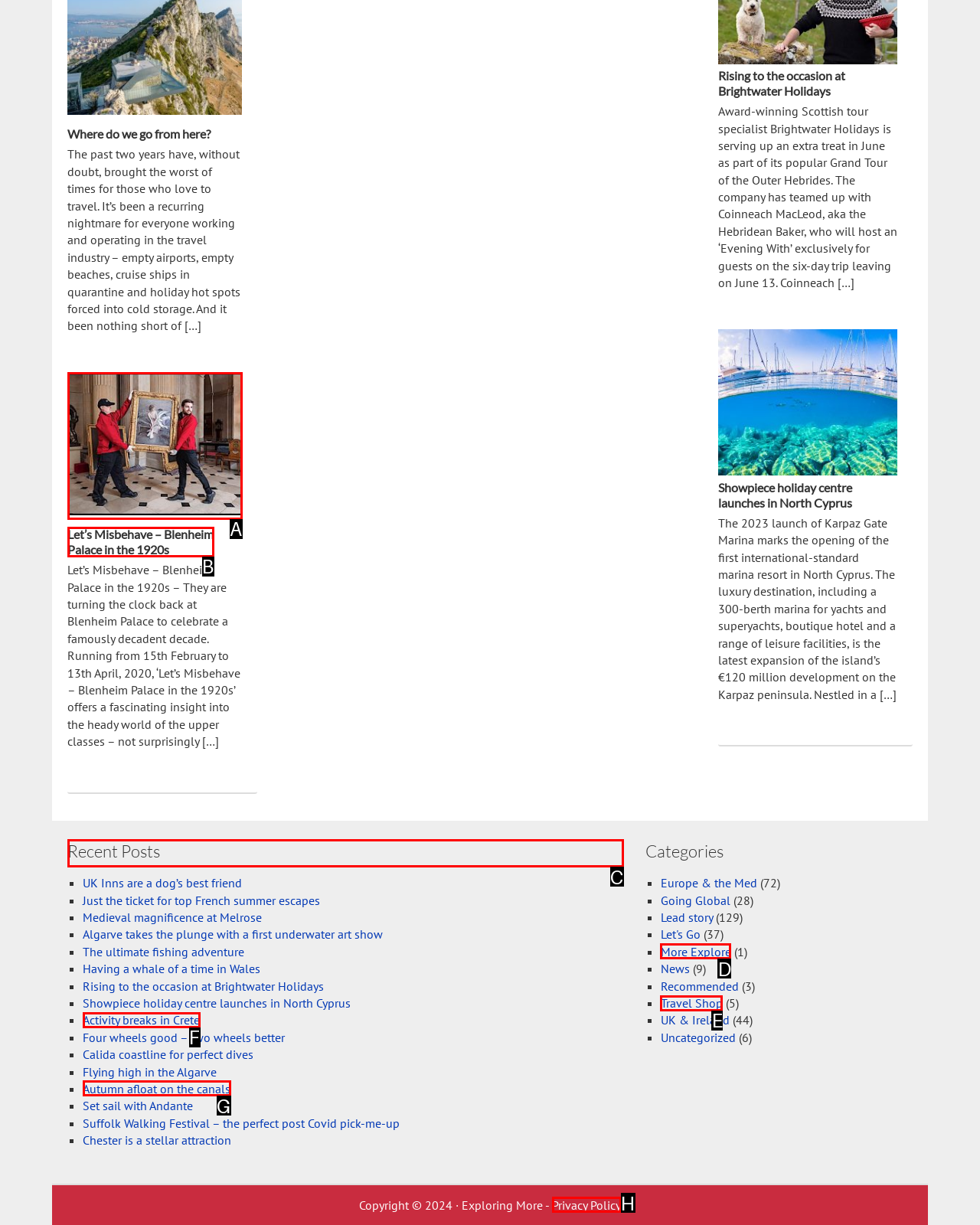Identify the letter of the option to click in order to View Recent Posts. Answer with the letter directly.

C